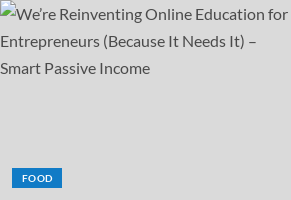Give a one-word or one-phrase response to the question:
What is the design style of the graphic?

Sleek and minimalistic